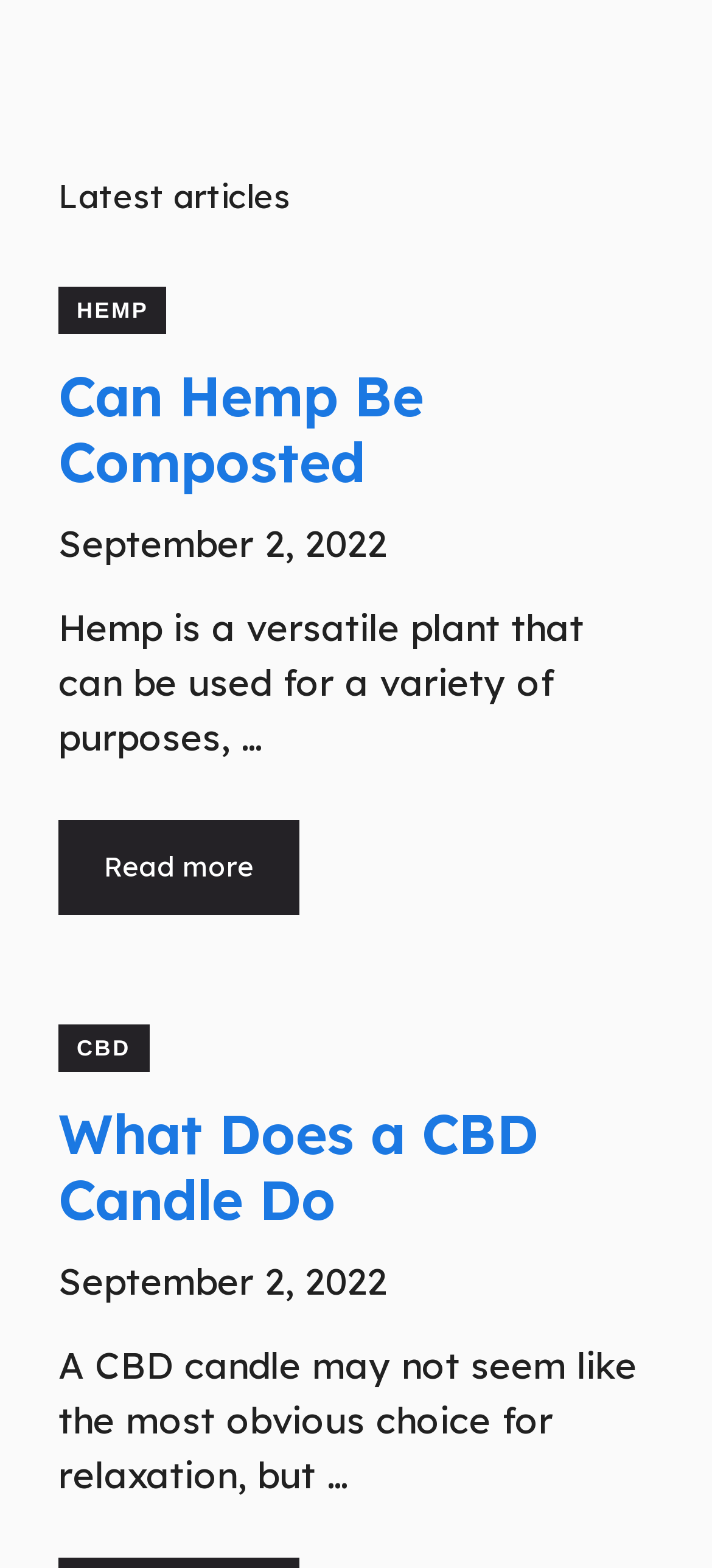Given the description "Can Hemp Be Composted", determine the bounding box of the corresponding UI element.

[0.082, 0.23, 0.595, 0.317]